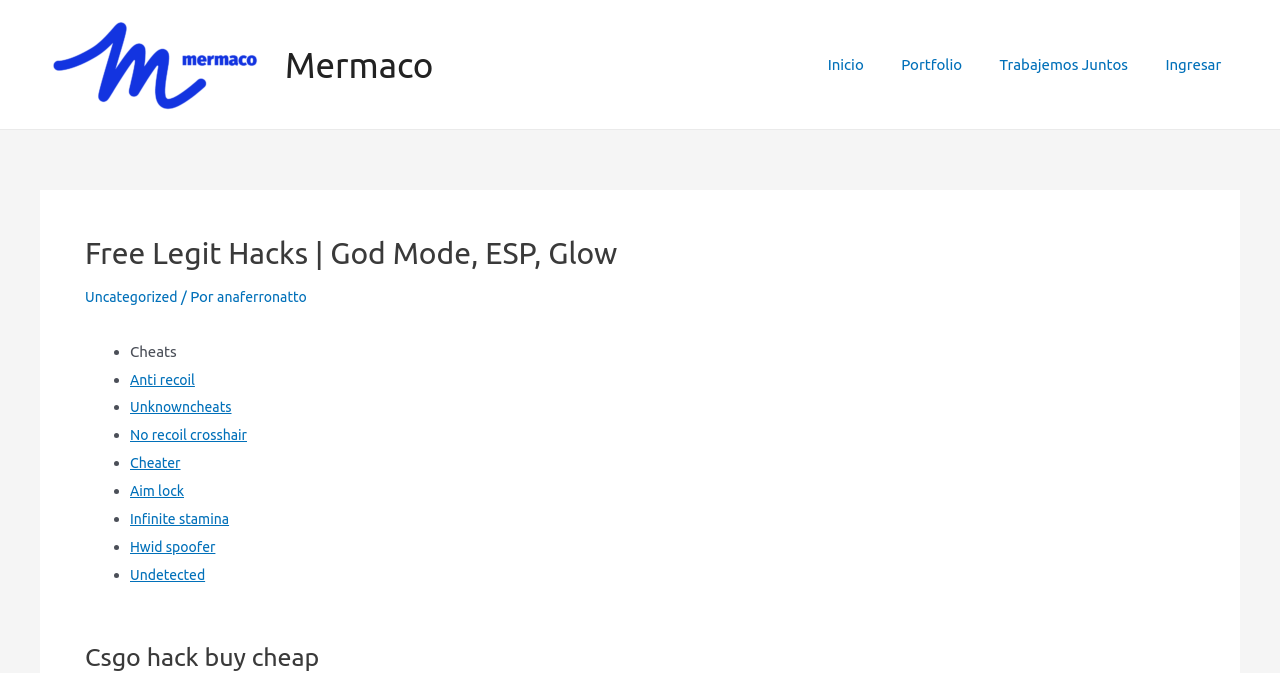Locate the headline of the webpage and generate its content.

Free Legit Hacks | God Mode, ESP, Glow